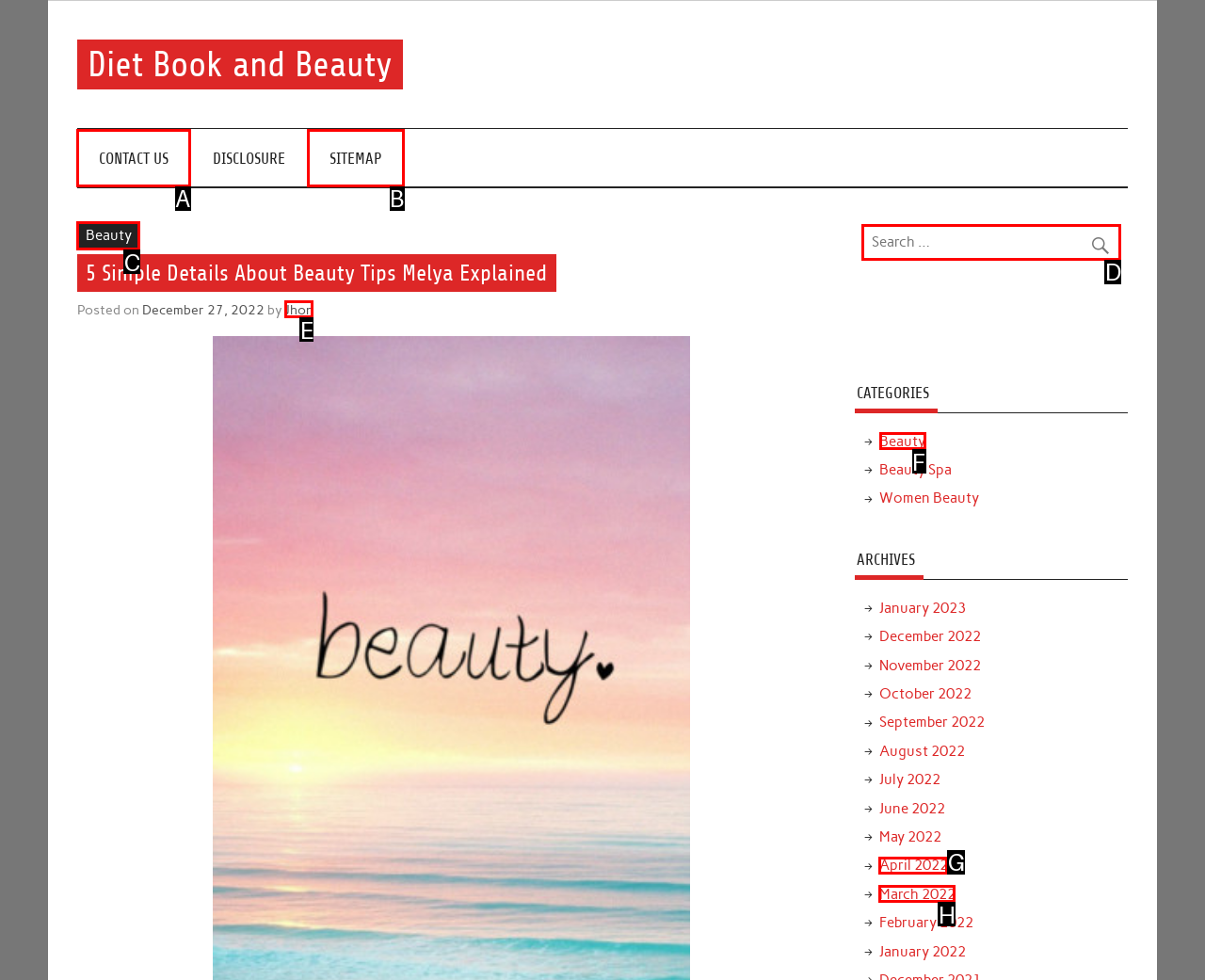Identify the letter of the option that should be selected to accomplish the following task: View beauty categories. Provide the letter directly.

F